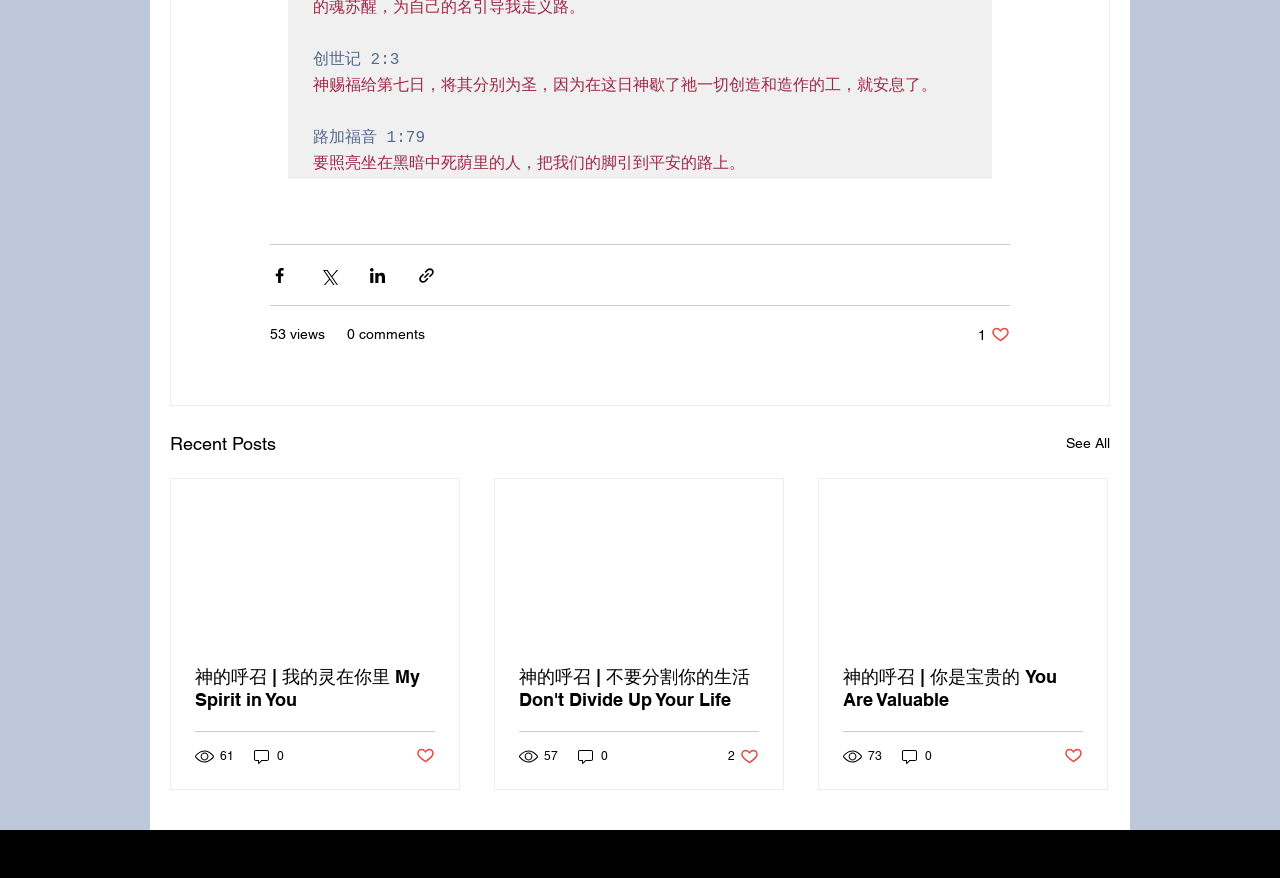Based on the image, please elaborate on the answer to the following question:
What is the title of the second article?

The title of the second article is '神的呼召 | 不要分割你的生活', which is a Chinese title that translates to 'God's Calling | Don't Divide Up Your Life'.